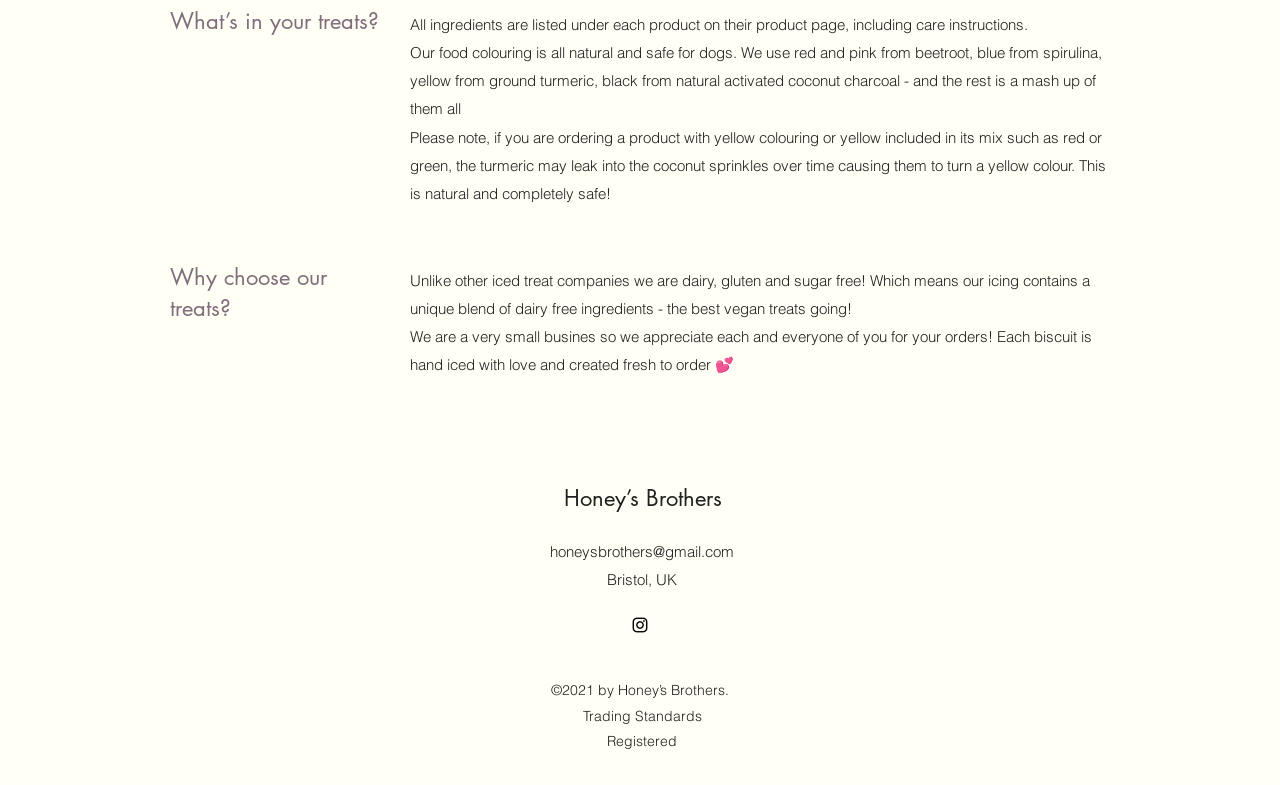Given the element description: "honeysbrothers@gmail.com", predict the bounding box coordinates of the UI element it refers to, using four float numbers between 0 and 1, i.e., [left, top, right, bottom].

[0.43, 0.691, 0.573, 0.715]